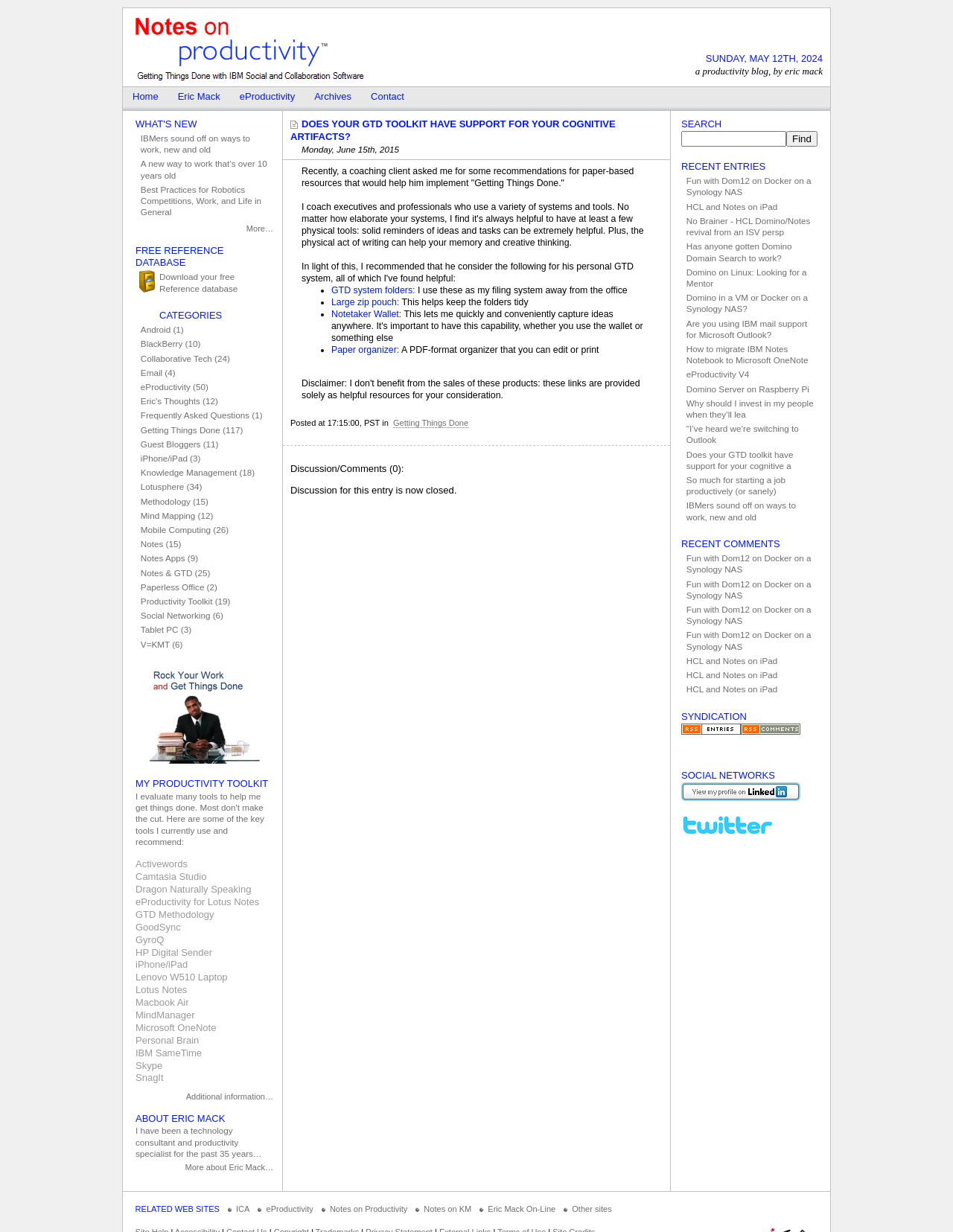Using the details from the image, please elaborate on the following question: What is the title of the latest article?

The title of the latest article can be found in the heading 'DOES YOUR GTD TOOLKIT HAVE SUPPORT FOR YOUR COGNITIVE ARTIFACTS?' which is located below the date 'SUNDAY, MAY 12TH, 2024'.